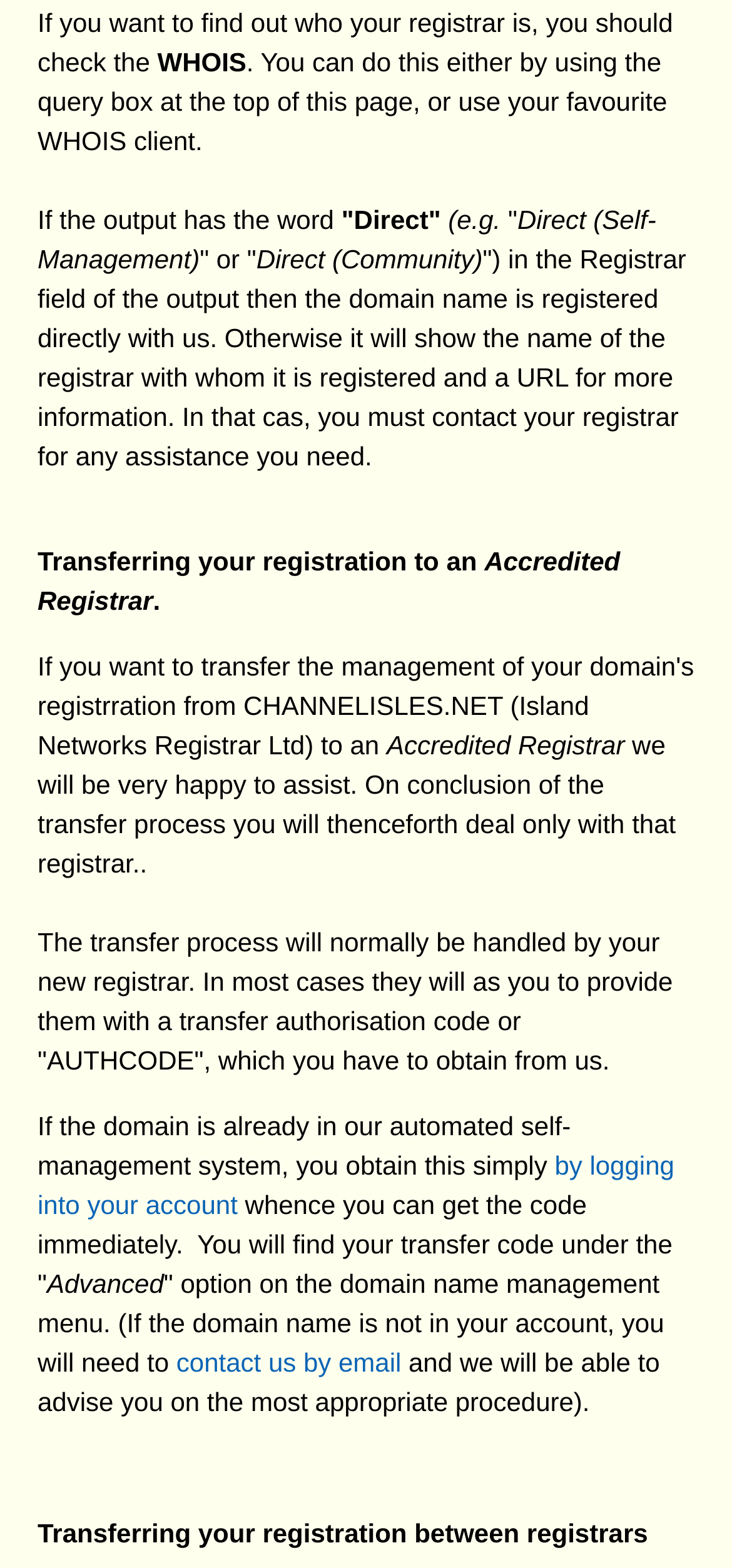What is WHOIS?
Using the image, give a concise answer in the form of a single word or short phrase.

Query box